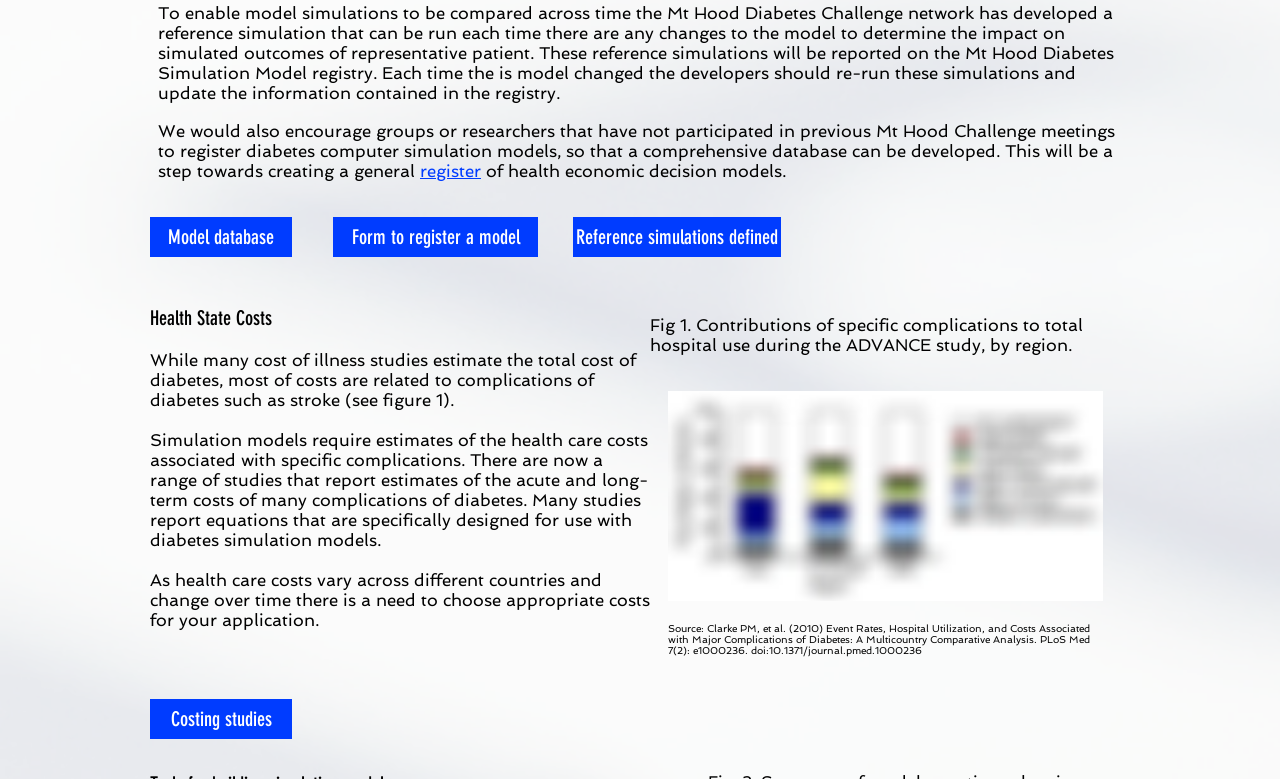Find and provide the bounding box coordinates for the UI element described here: "Form to register a model". The coordinates should be given as four float numbers between 0 and 1: [left, top, right, bottom].

[0.26, 0.279, 0.42, 0.33]